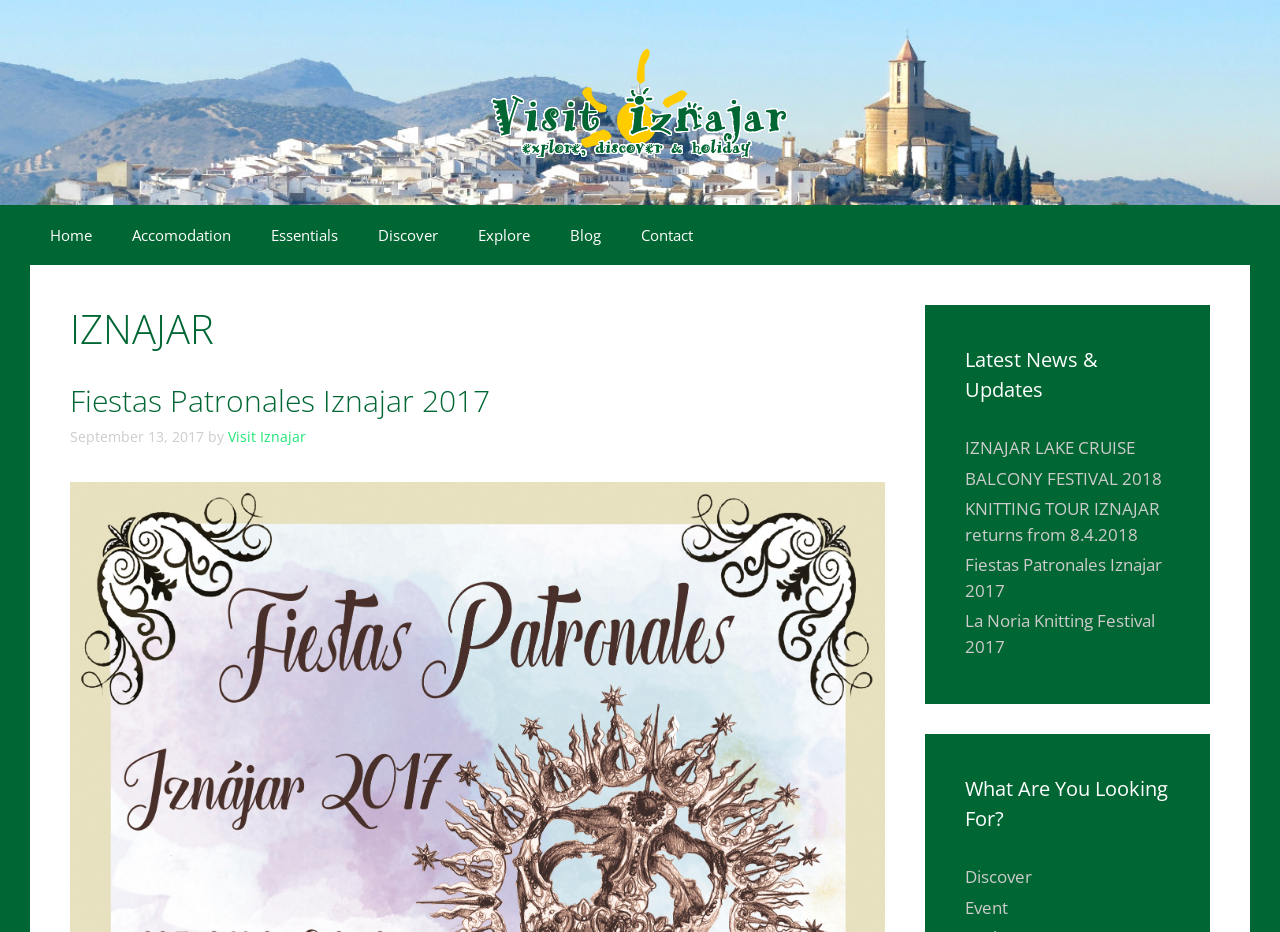Respond to the following query with just one word or a short phrase: 
What is the purpose of the 'Discover' section?

To explore Iznajar